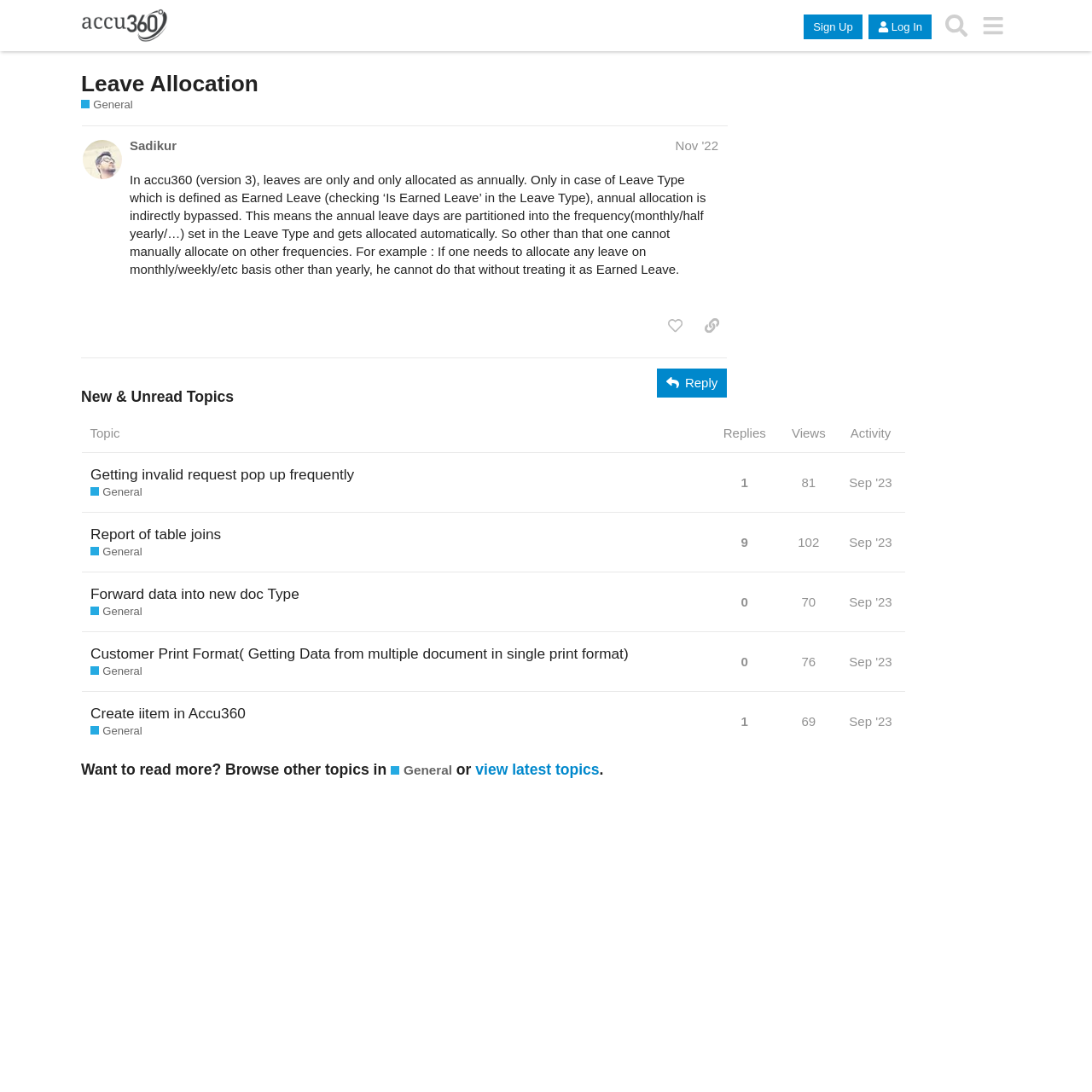Utilize the details in the image to give a detailed response to the question: What is the name of the ERP system?

The name of the ERP system can be found in the top-left corner of the webpage, where it says 'ACCU360 ERP' in the header section.